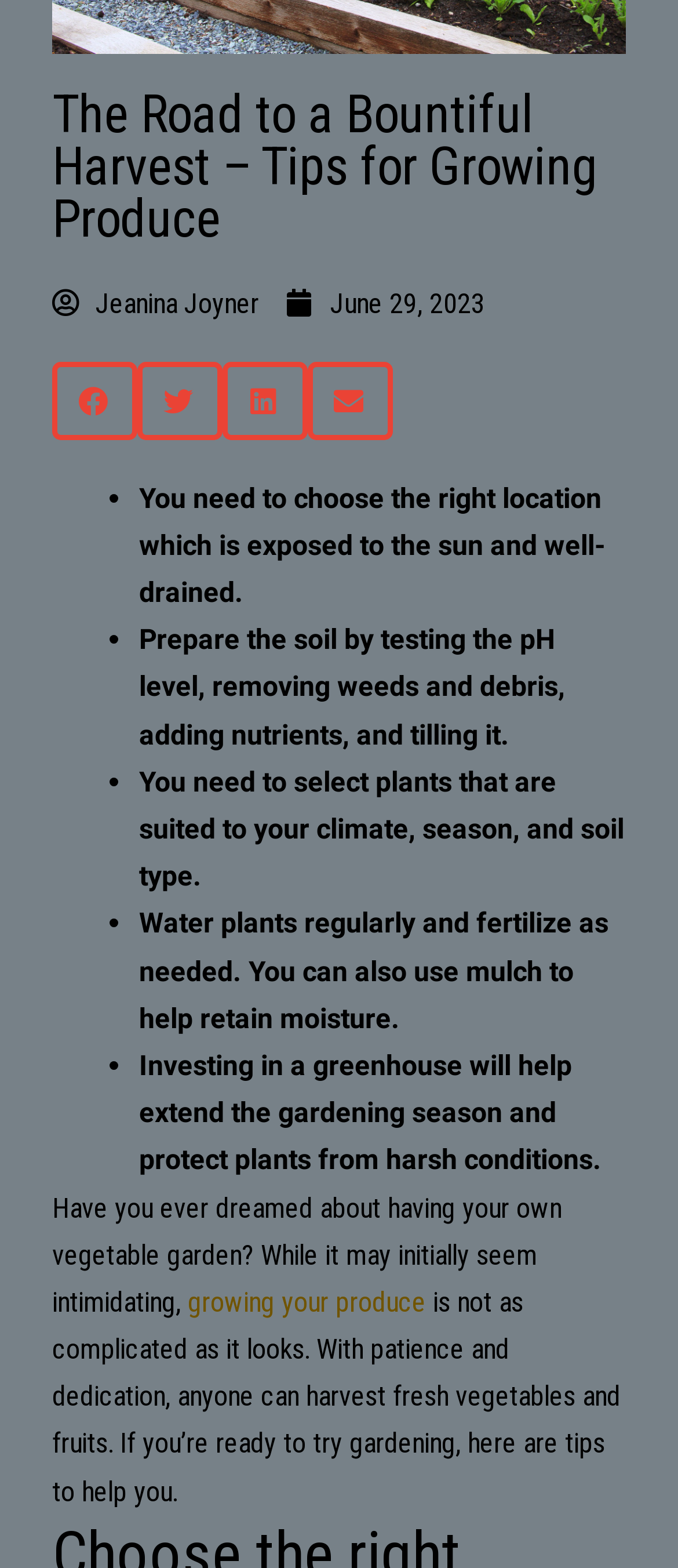Given the webpage screenshot and the description, determine the bounding box coordinates (top-left x, top-left y, bottom-right x, bottom-right y) that define the location of the UI element matching this description: aria-label="Share on email"

[0.454, 0.23, 0.579, 0.28]